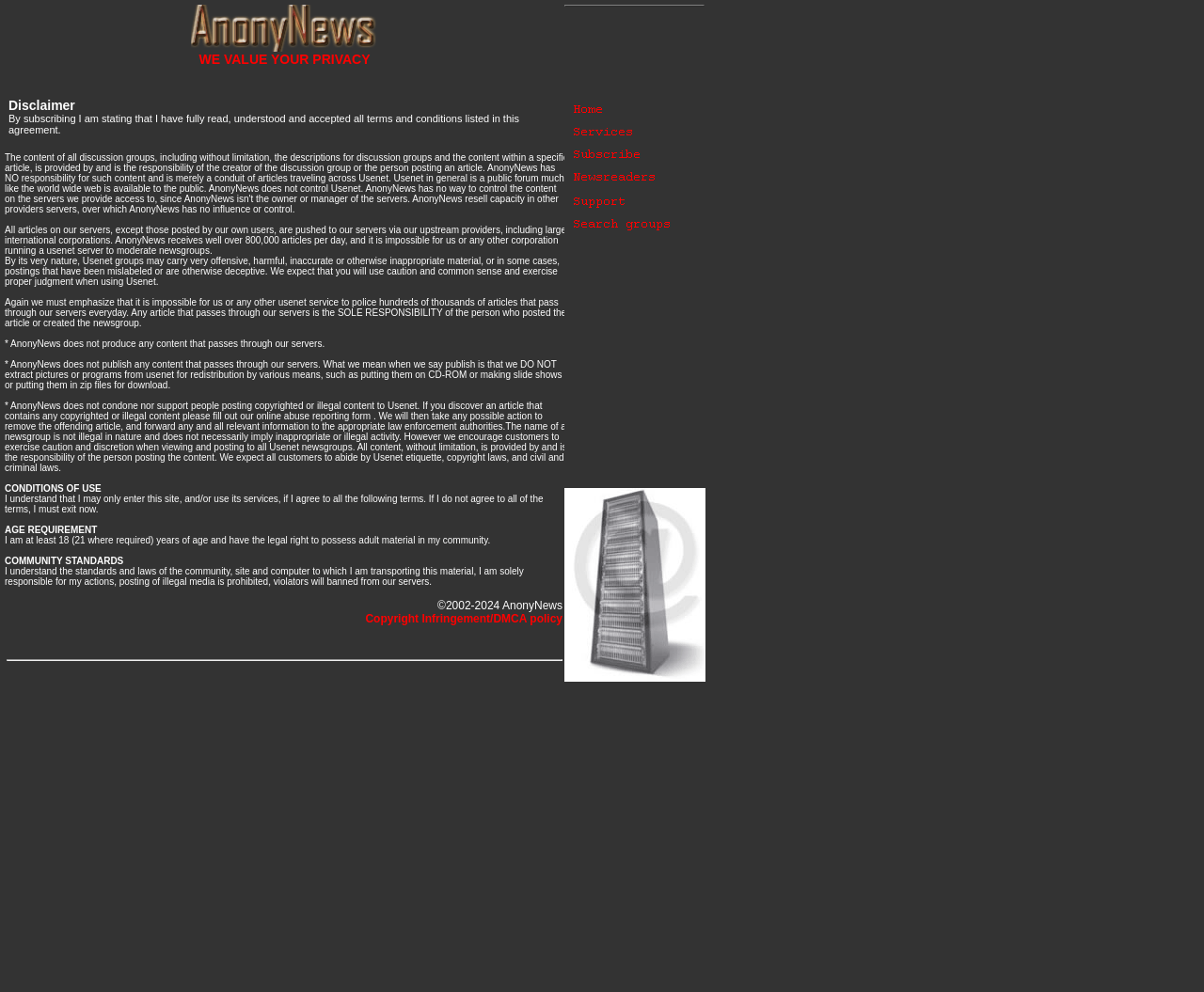Locate the bounding box coordinates of the clickable area to execute the instruction: "Open word press gratis page". Provide the coordinates as four float numbers between 0 and 1, represented as [left, top, right, bottom].

None